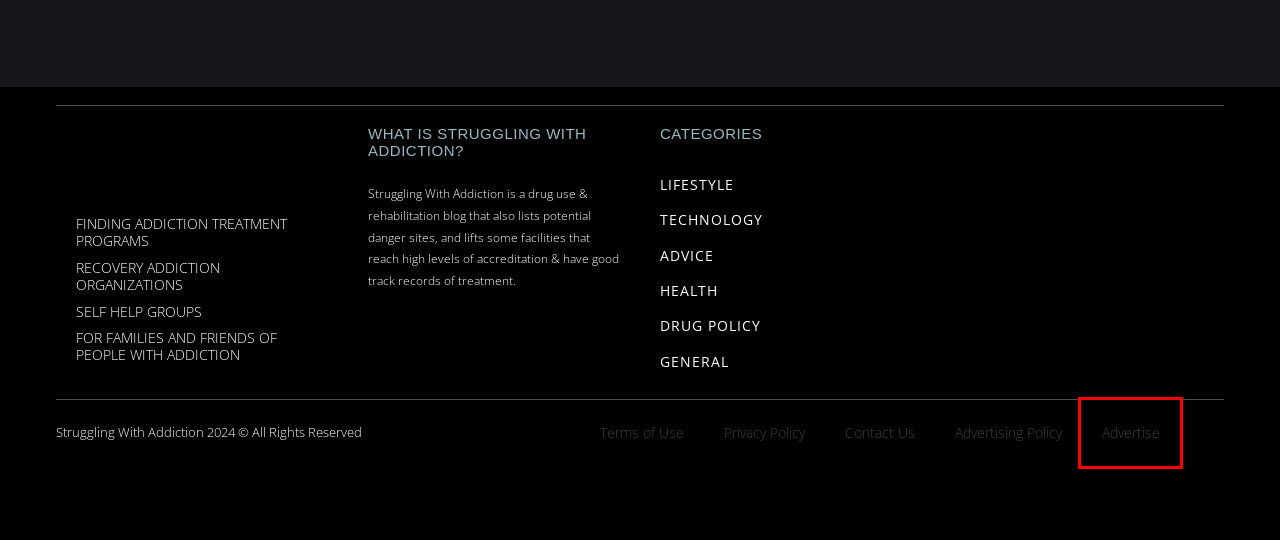You are looking at a webpage screenshot with a red bounding box around an element. Pick the description that best matches the new webpage after interacting with the element in the red bounding box. The possible descriptions are:
A. Drug Policy Archives - Struggling With Addiction
B. Self Help Groups for Struggling With Addiction
C. Advertising Policy - Struggling With Addiction
D. Market Your Addiction Treatment Center
E. Find Recovery Addiction Organizations
F. General Archives - Struggling With Addiction
G. Find Treatment for Struggling with Addiction
H. Contact Us | Struggling With Addiction Blogs, News & Stories

D